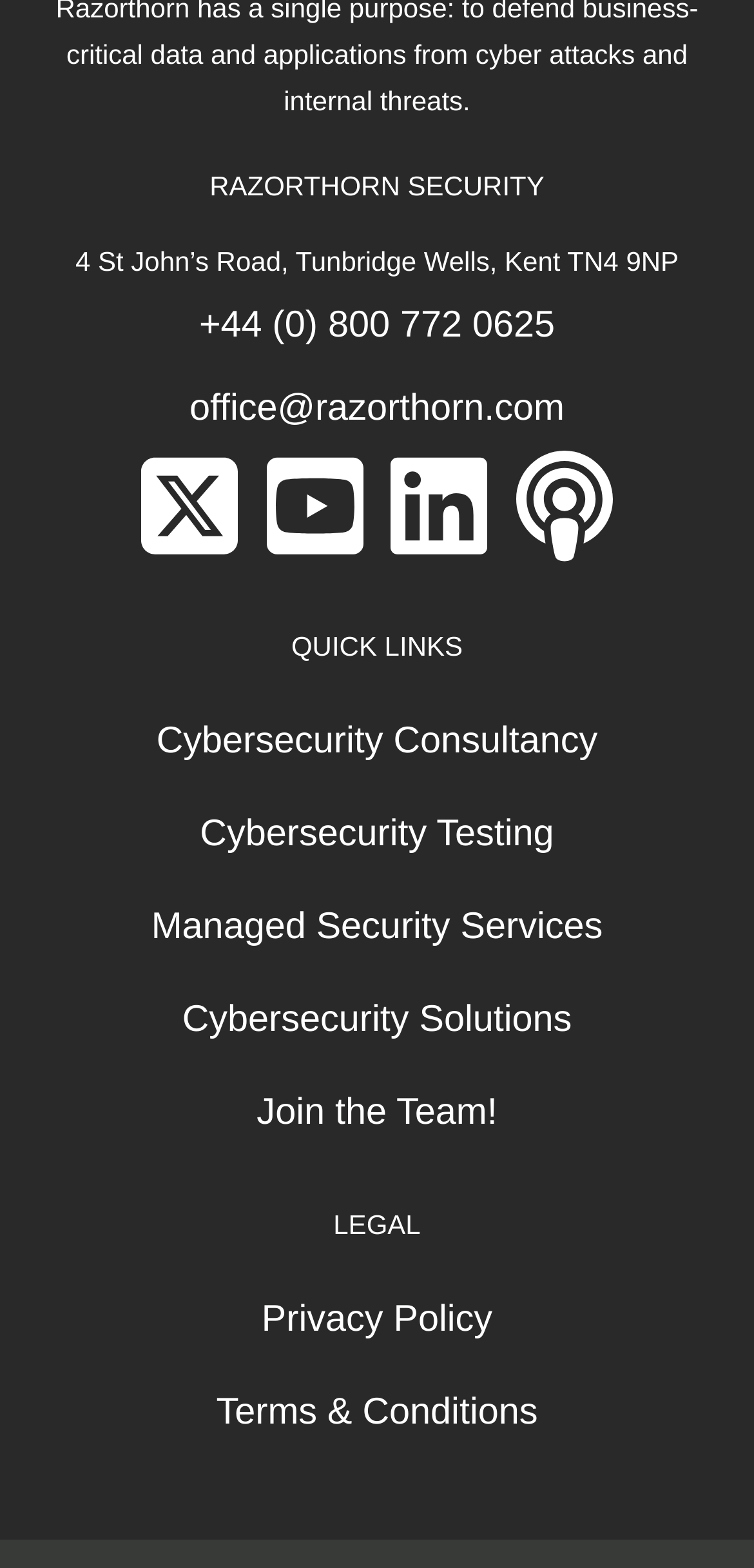Given the element description Cybersecurity Testing, specify the bounding box coordinates of the corresponding UI element in the format (top-left x, top-left y, bottom-right x, bottom-right y). All values must be between 0 and 1.

[0.064, 0.504, 0.936, 0.563]